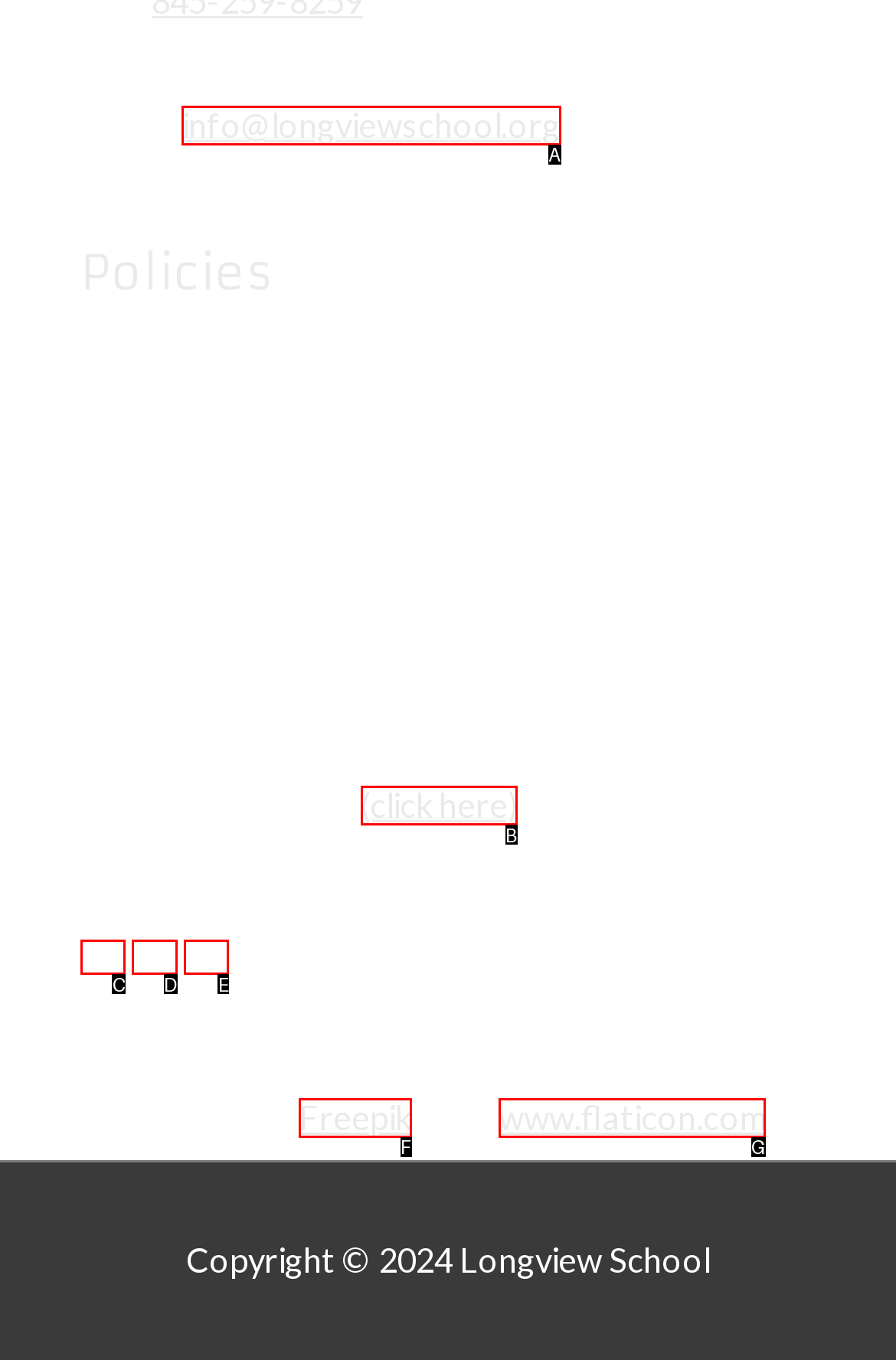Identify the option that corresponds to the description: aria-label="instagram". Provide only the letter of the option directly.

D